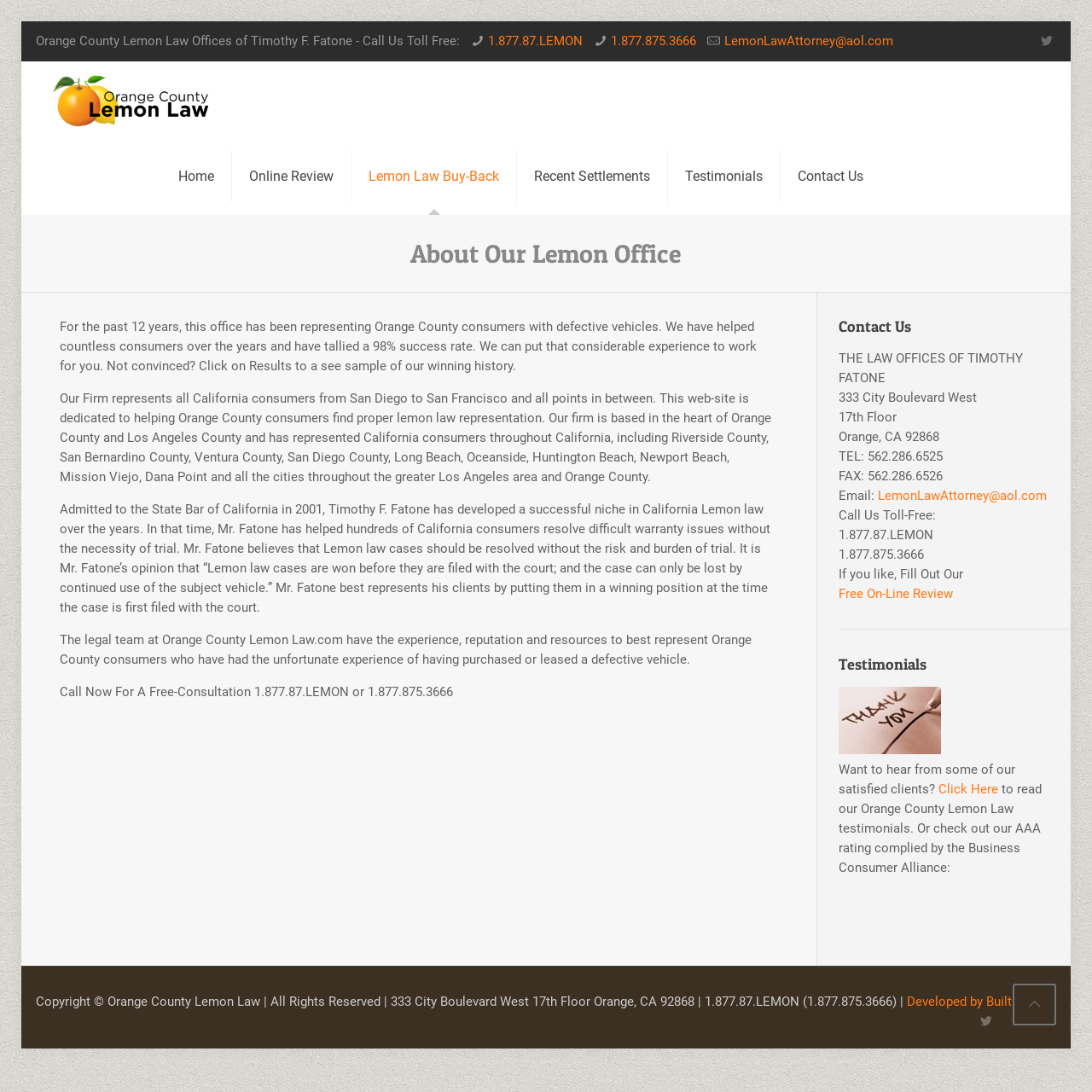Based on the element description: "LemonLawAttorney@aol.com", identify the UI element and provide its bounding box coordinates. Use four float numbers between 0 and 1, [left, top, right, bottom].

[0.804, 0.447, 0.959, 0.461]